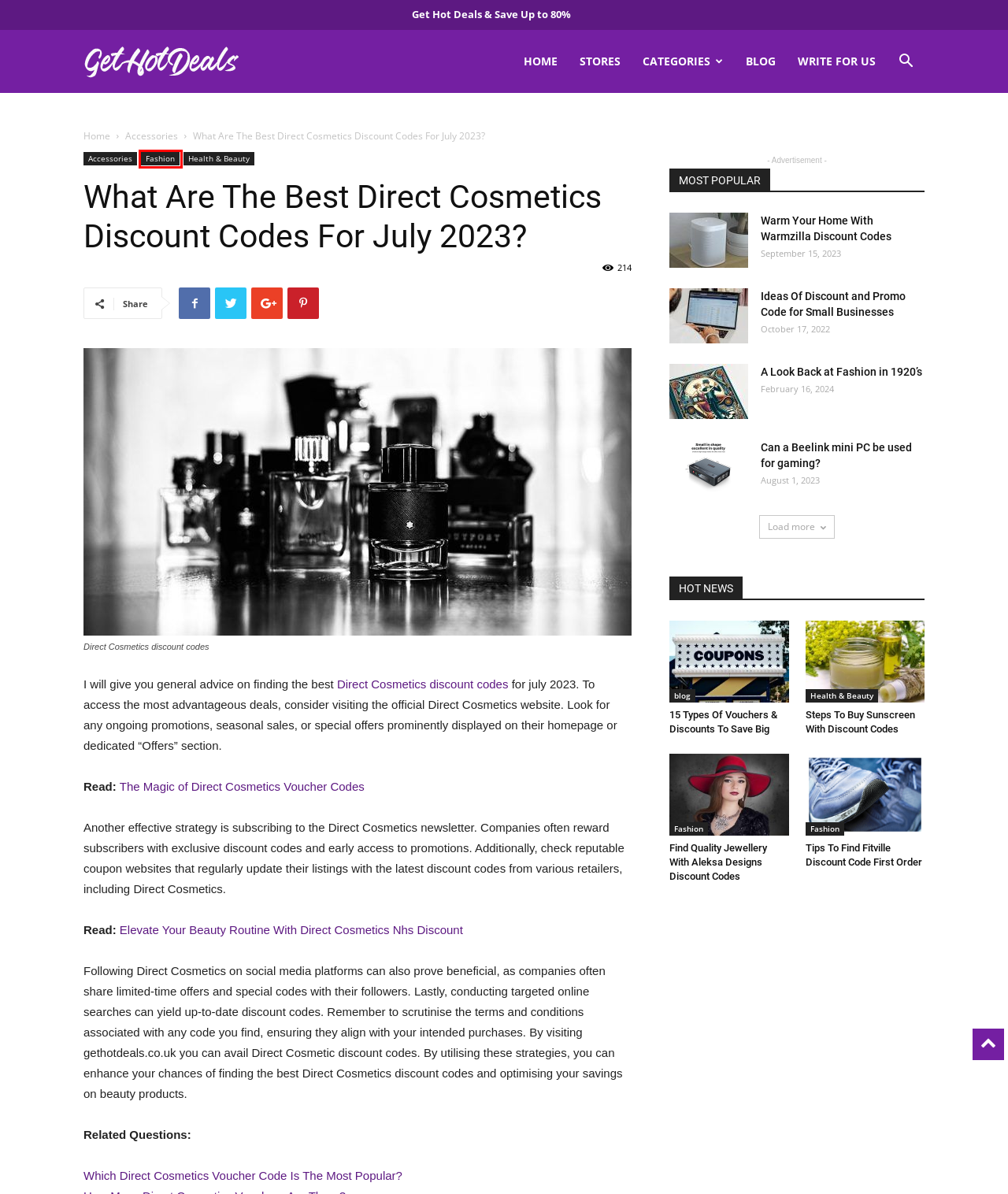You are provided with a screenshot of a webpage where a red rectangle bounding box surrounds an element. Choose the description that best matches the new webpage after clicking the element in the red bounding box. Here are the choices:
A. Warm Your Home With Warmzilla Discount Codes
B. Tips To Find Fitville Discount Code First Order
C. Direct Cosmetics Discount Vouchers, Deals & Promo Code 2024
D. Ideas Of Discount and Promo Code for Small Businesses - Gethotdeals blog
E. Steps To Buy Sunscreen With Discount Codes - Gethotdeals blog
F. Get Hot Deals | Best Discounts, Coupons and Promo Codes | GetHotDeals.co.uk
G. Fashion Archives - Gethotdeals blog
H. Elevate Your Beauty Routine With Direct Cosmetics Nhs Discount

G